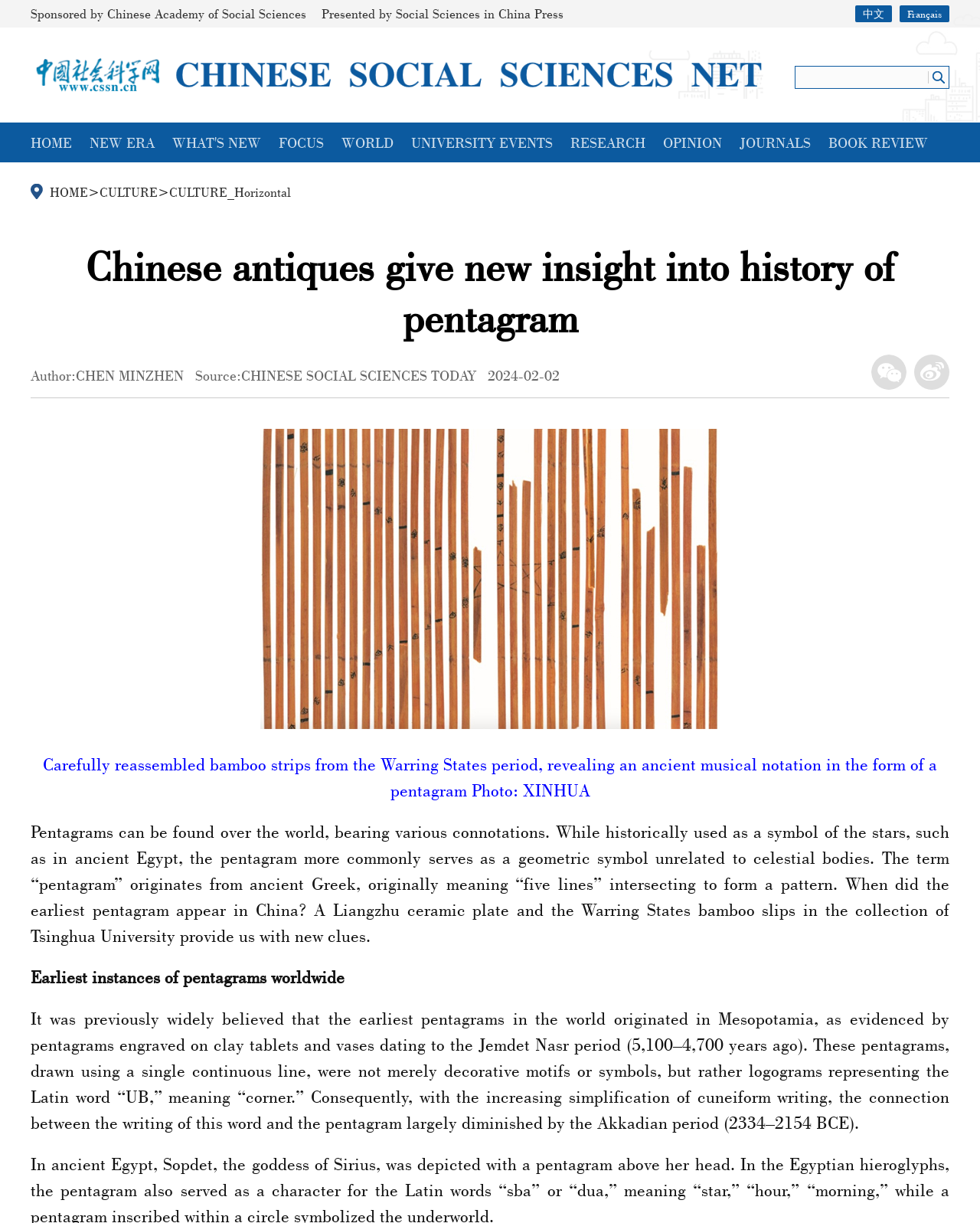Please mark the clickable region by giving the bounding box coordinates needed to complete this instruction: "Follow the website on Weibo".

[0.933, 0.29, 0.969, 0.319]